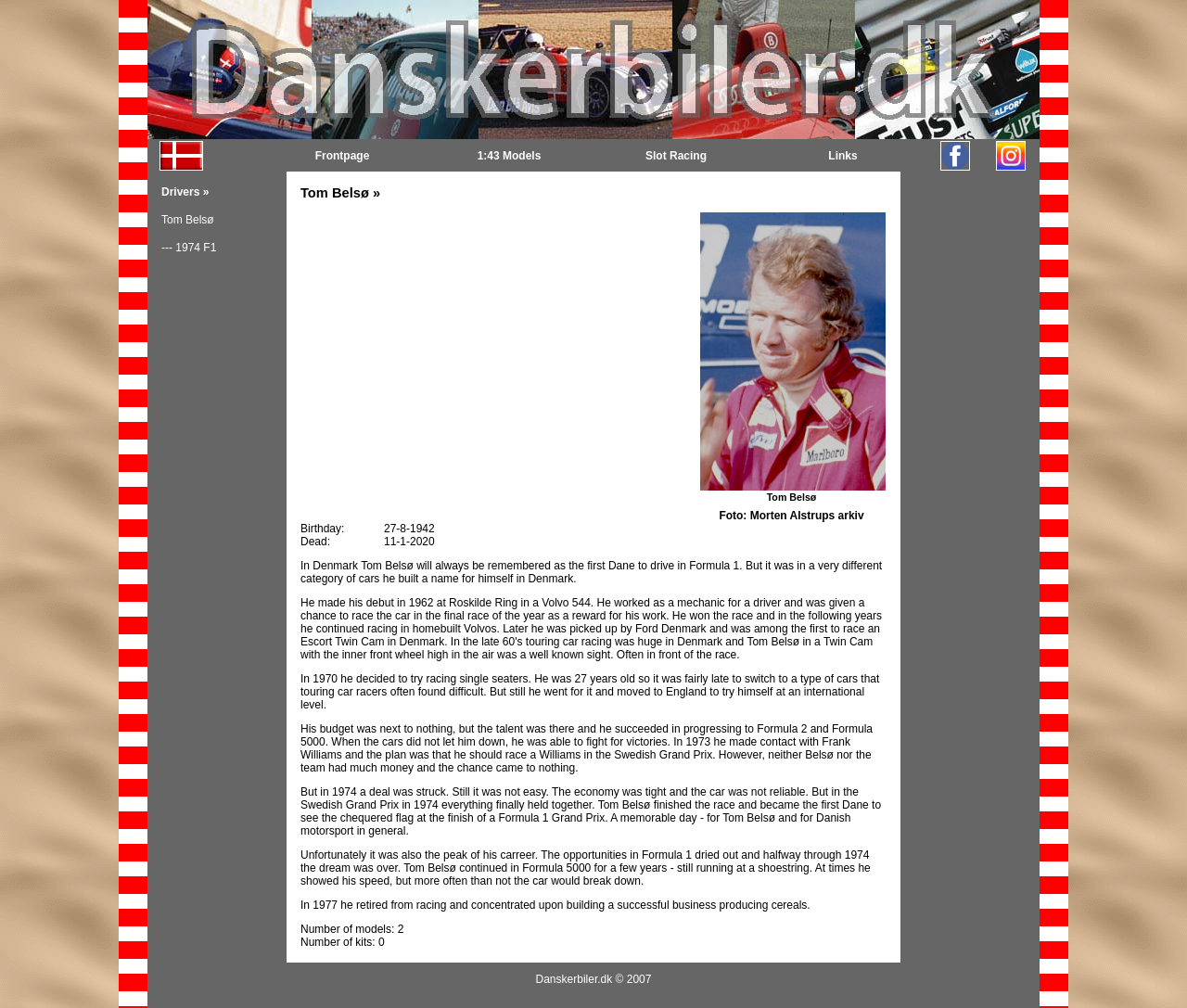Determine the bounding box coordinates of the clickable area required to perform the following instruction: "Visit the Links page". The coordinates should be represented as four float numbers between 0 and 1: [left, top, right, bottom].

[0.64, 0.148, 0.78, 0.161]